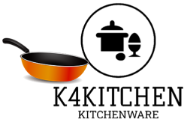Thoroughly describe what you see in the image.

The image features the logo of K4KITCHEN, a brand specializing in kitchenware. The logo prominently displays a vibrant orange frying pan, symbolizing quality cookware, alongside a minimalist icon depicting a pot and other cooking elements. Below the graphic, the brand name "K4KITCHEN" is written in bold, stylish lettering, with "KITCHENWARE" in a smaller font, indicating the focus on kitchen products. This logo conveys a modern and inviting feel, perfect for attracting customers interested in enhancing their culinary experiences.